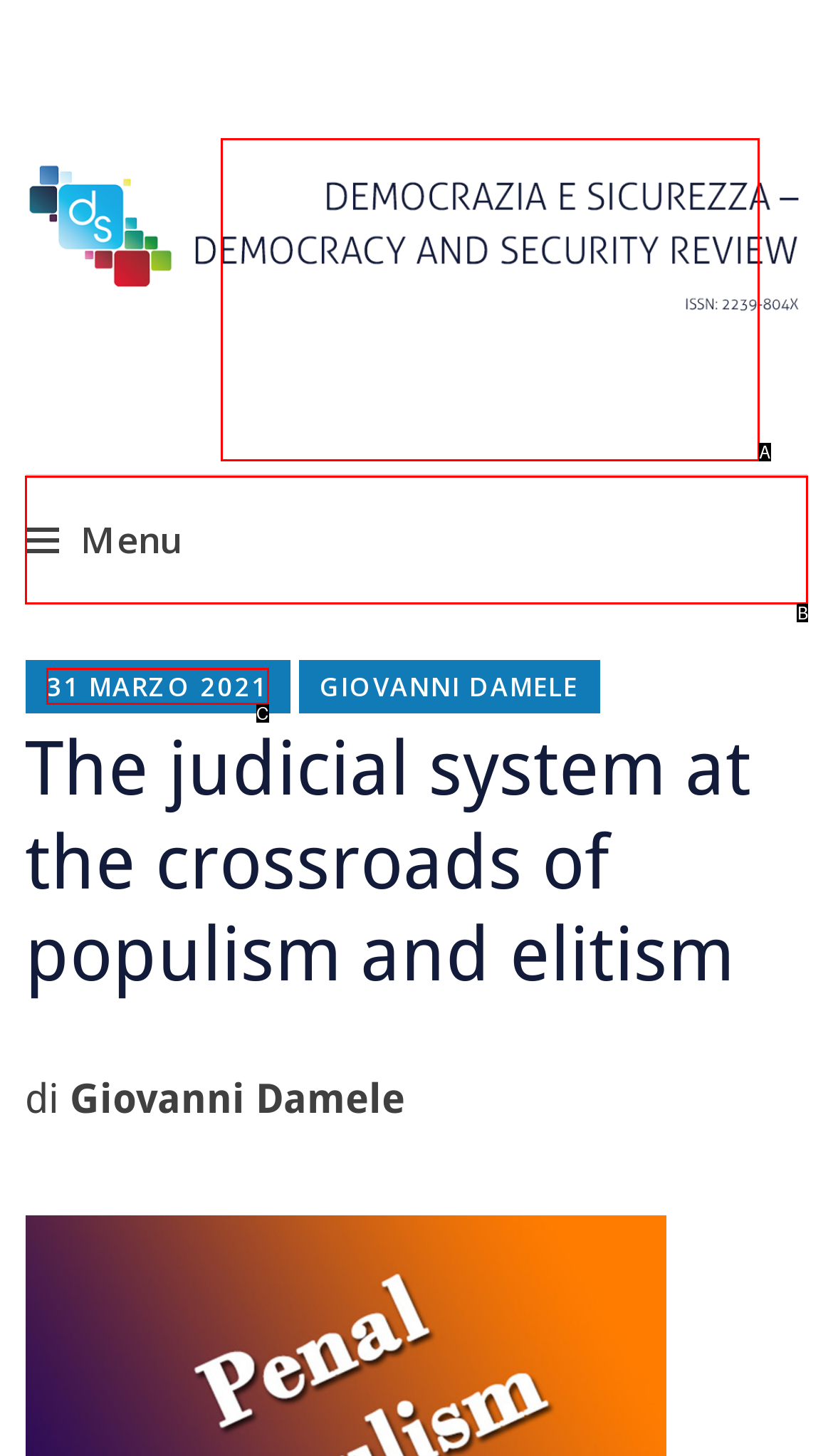Match the description: 31 Marzo 202113 Dicembre 2021 to the appropriate HTML element. Respond with the letter of your selected option.

C